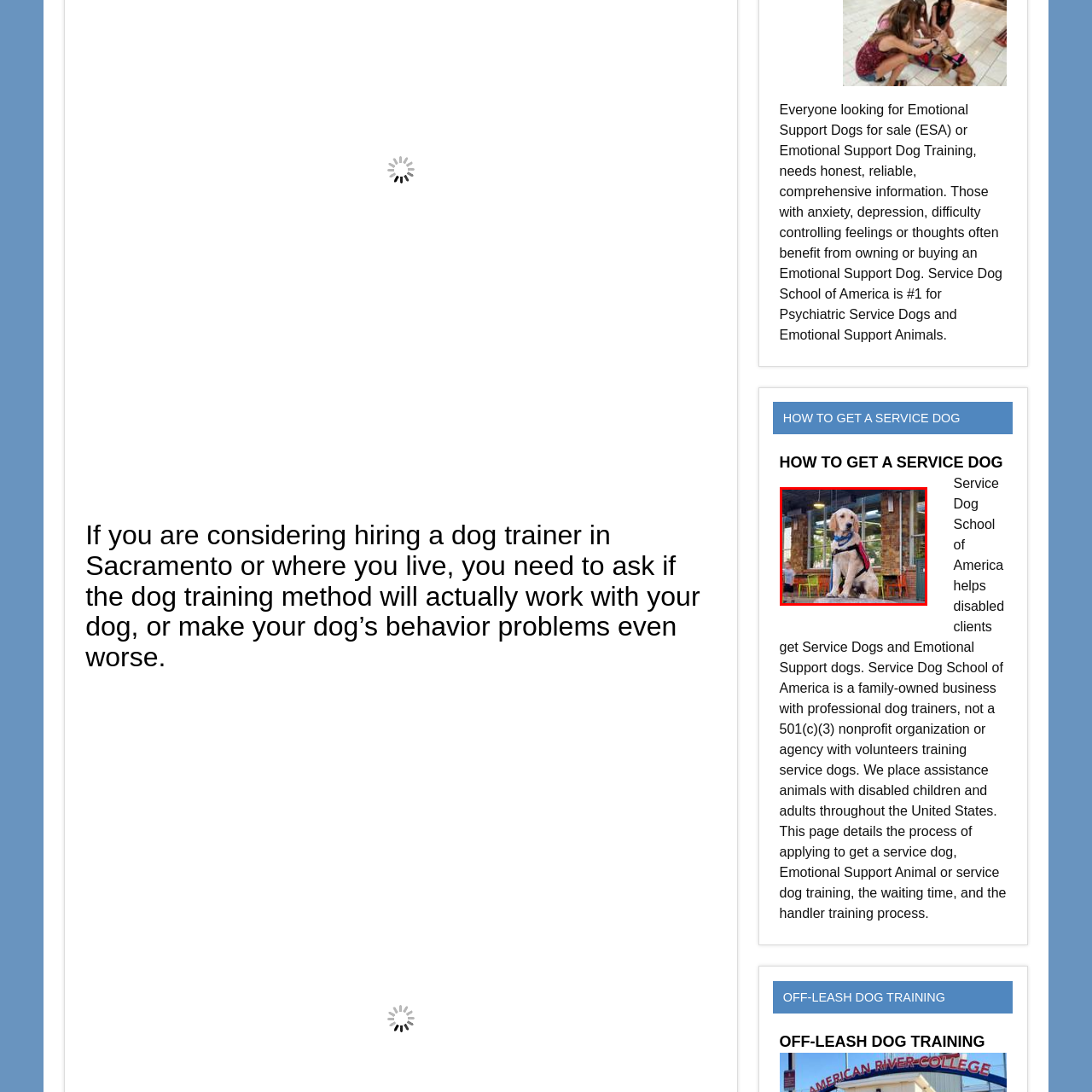What colors are the chairs in the outdoor seating area?
Direct your attention to the image marked by the red bounding box and provide a detailed answer based on the visual details available.

The caption describes the background of the image, where a modern building with large windows reveals a vibrant, colorful outdoor seating area, with chairs in vivid shades of orange and green, which provides the answer to this question.